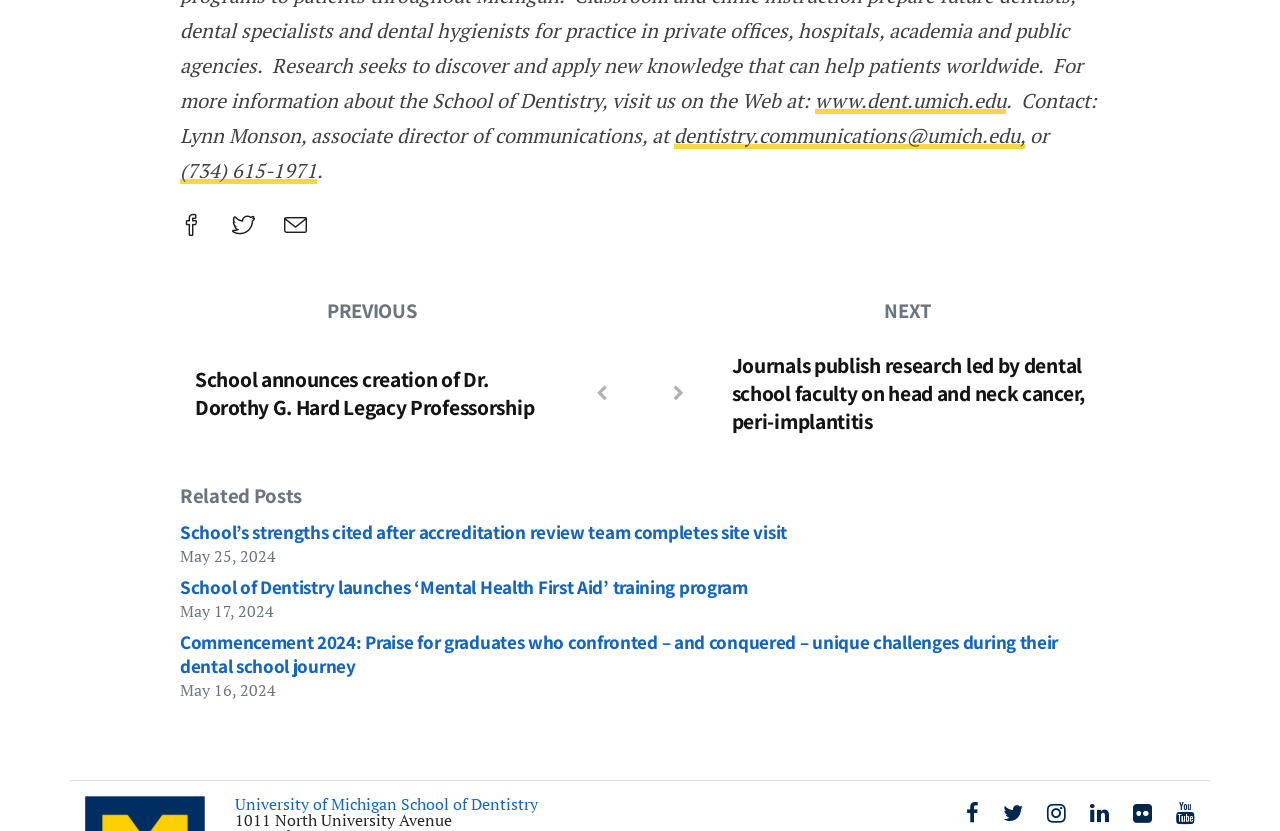Specify the bounding box coordinates of the element's area that should be clicked to execute the given instruction: "Go to the University of Michigan School of Dentistry website". The coordinates should be four float numbers between 0 and 1, i.e., [left, top, right, bottom].

[0.184, 0.954, 0.42, 0.98]